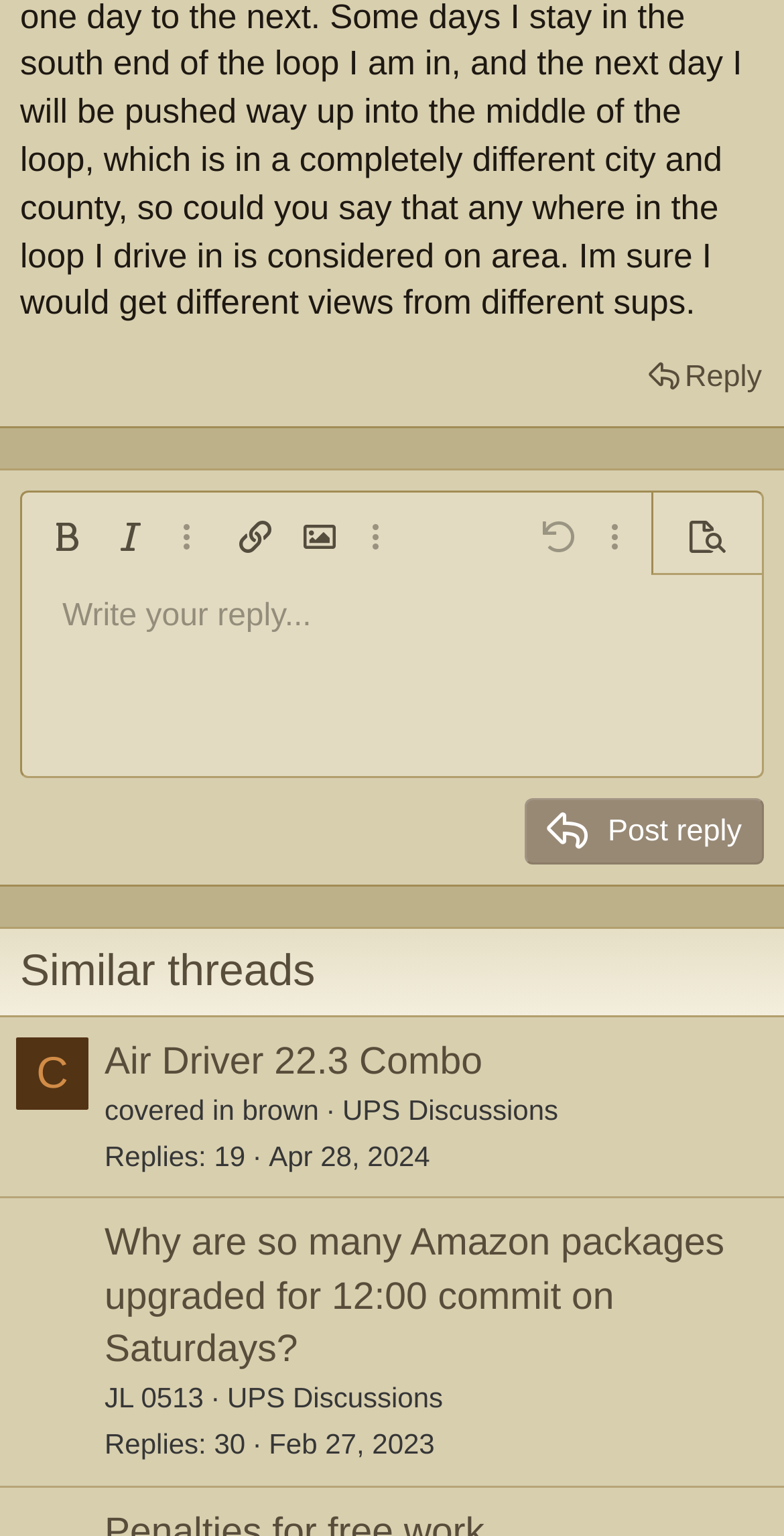How many buttons are in the footer?
Provide an in-depth and detailed explanation in response to the question.

I counted the buttons in the footer section and found one button with the text 'Reply'.